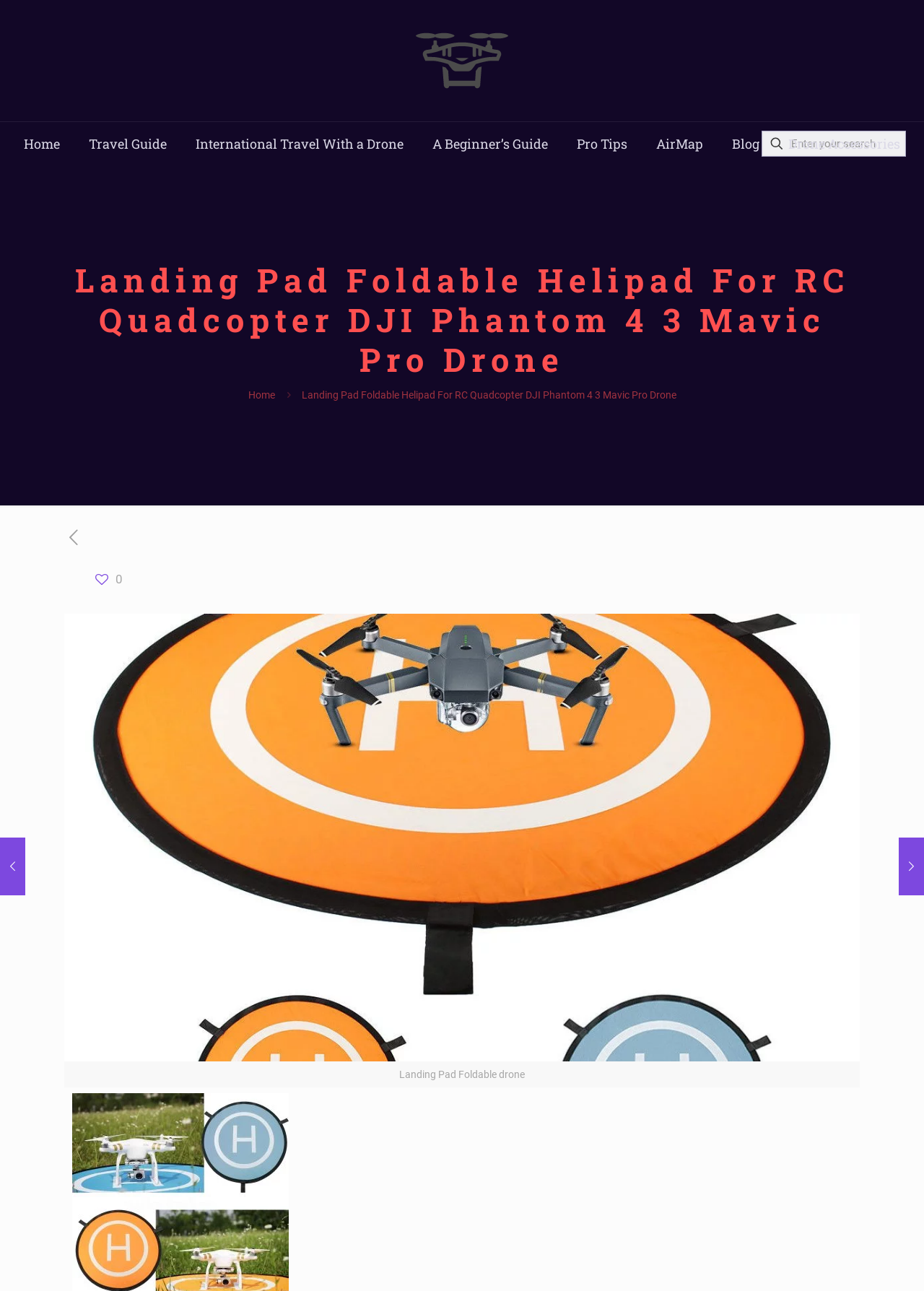Locate the coordinates of the bounding box for the clickable region that fulfills this instruction: "Back to top".

[0.905, 0.679, 0.941, 0.705]